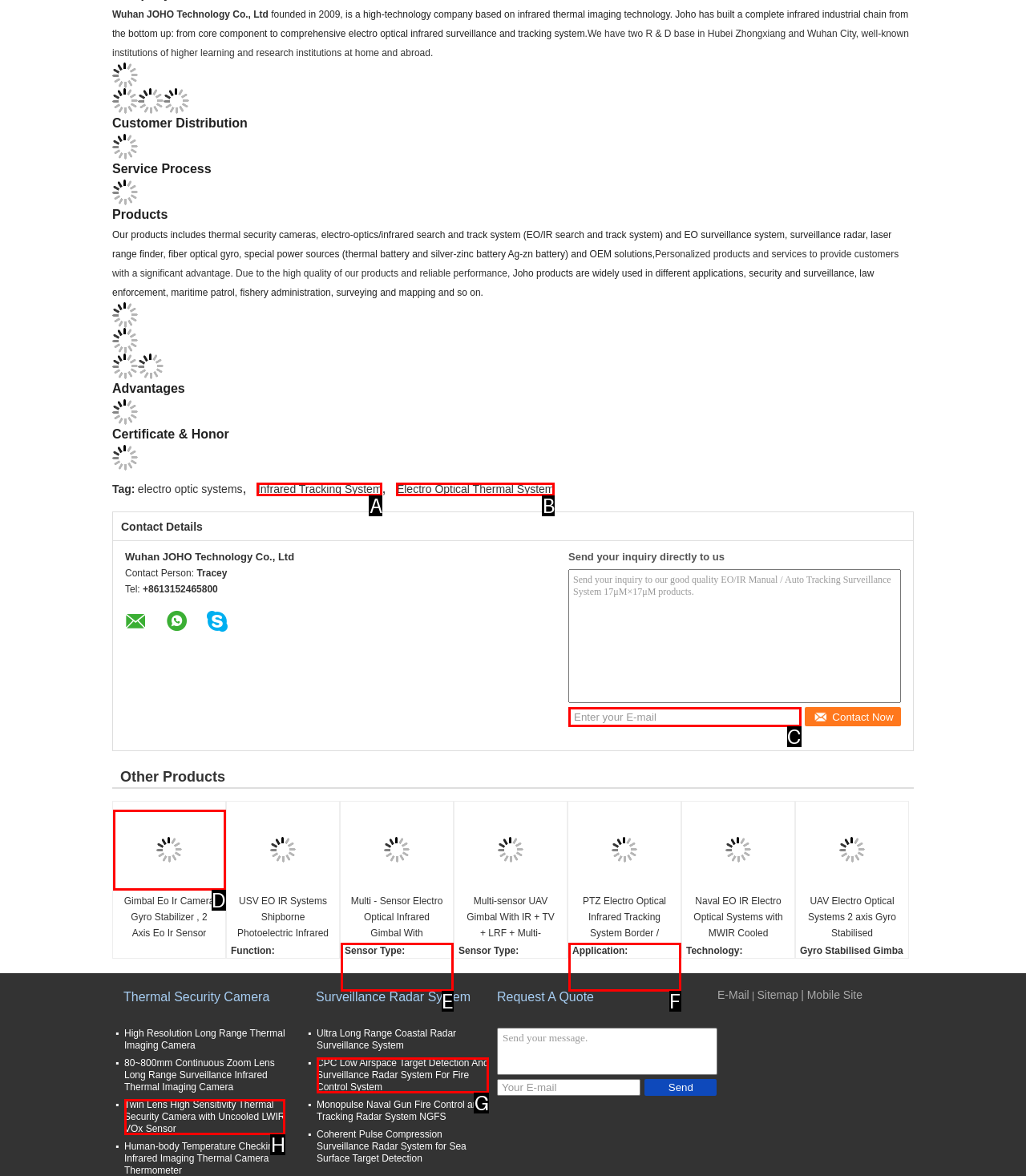Match the description: Electro Optical Thermal System to the appropriate HTML element. Respond with the letter of your selected option.

B